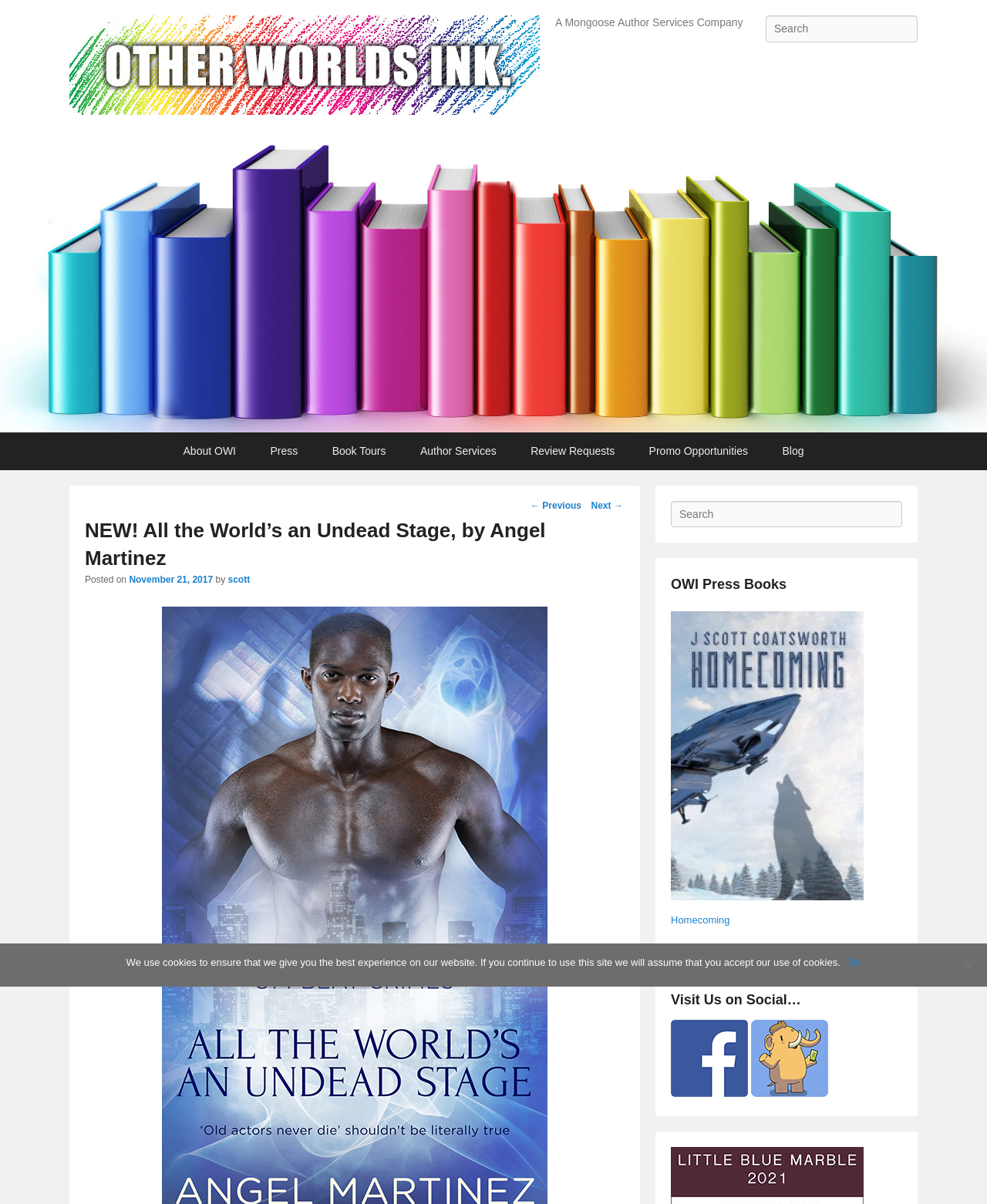Detail the features and information presented on the webpage.

This webpage appears to be a blog or news article page from a publishing company, Other Worlds Ink. At the top left corner, there is a logo of Other Worlds Ink, accompanied by a heading that reads "A Mongoose Author Services Company". To the right of the logo, there is a search bar with a "Search" button. 

Below the top section, there is a main navigation menu that spans the entire width of the page. The menu consists of links to various sections of the website, including "About OWI", "Press", "Book Tours", "Author Services", "Review Requests", "Promo Opportunities", and "Blog".

The main content of the page is divided into two sections. On the left side, there is a post navigation section with links to previous and next posts. Below this section, there is a header that reads "NEW! All the World’s an Undead Stage, by Angel Martinez". This is followed by the post's metadata, including the date "November 21, 2017", and the author's name, "scott". 

On the right side, there is a section that appears to be a sidebar. It contains a search bar, a heading that reads "OWI Press Books", and a list of book titles with their corresponding images. The books listed include "Homecoming - J. Scott Coatsworth". There is also a section that reads "Visit Us on Social…" with links to social media platforms.

At the bottom of the page, there is a cookie notice dialog that informs users about the website's use of cookies. The dialog contains a message, an "Ok" button, and a "No" button.